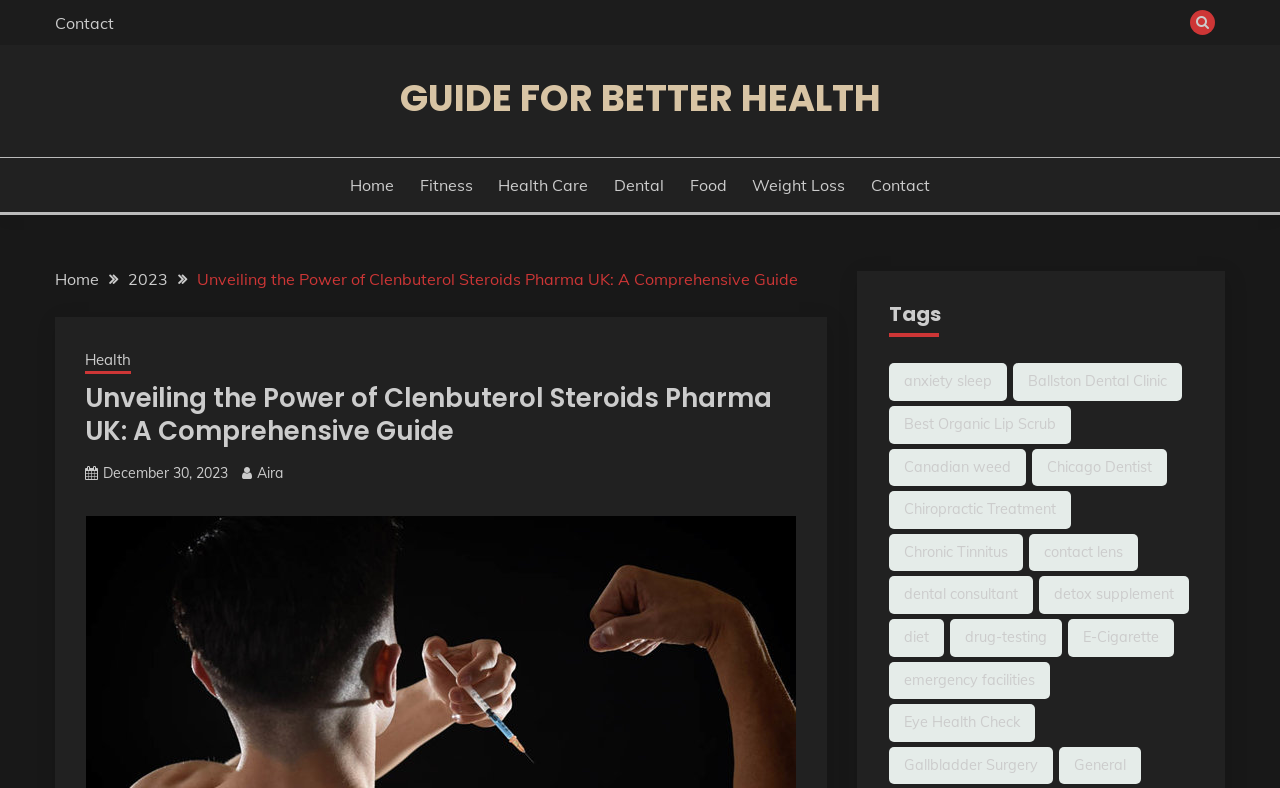Find the bounding box coordinates of the element to click in order to complete this instruction: "Read the 'Unveiling the Power of Clenbuterol Steroids Pharma UK: A Comprehensive Guide' article". The bounding box coordinates must be four float numbers between 0 and 1, denoted as [left, top, right, bottom].

[0.066, 0.485, 0.622, 0.568]